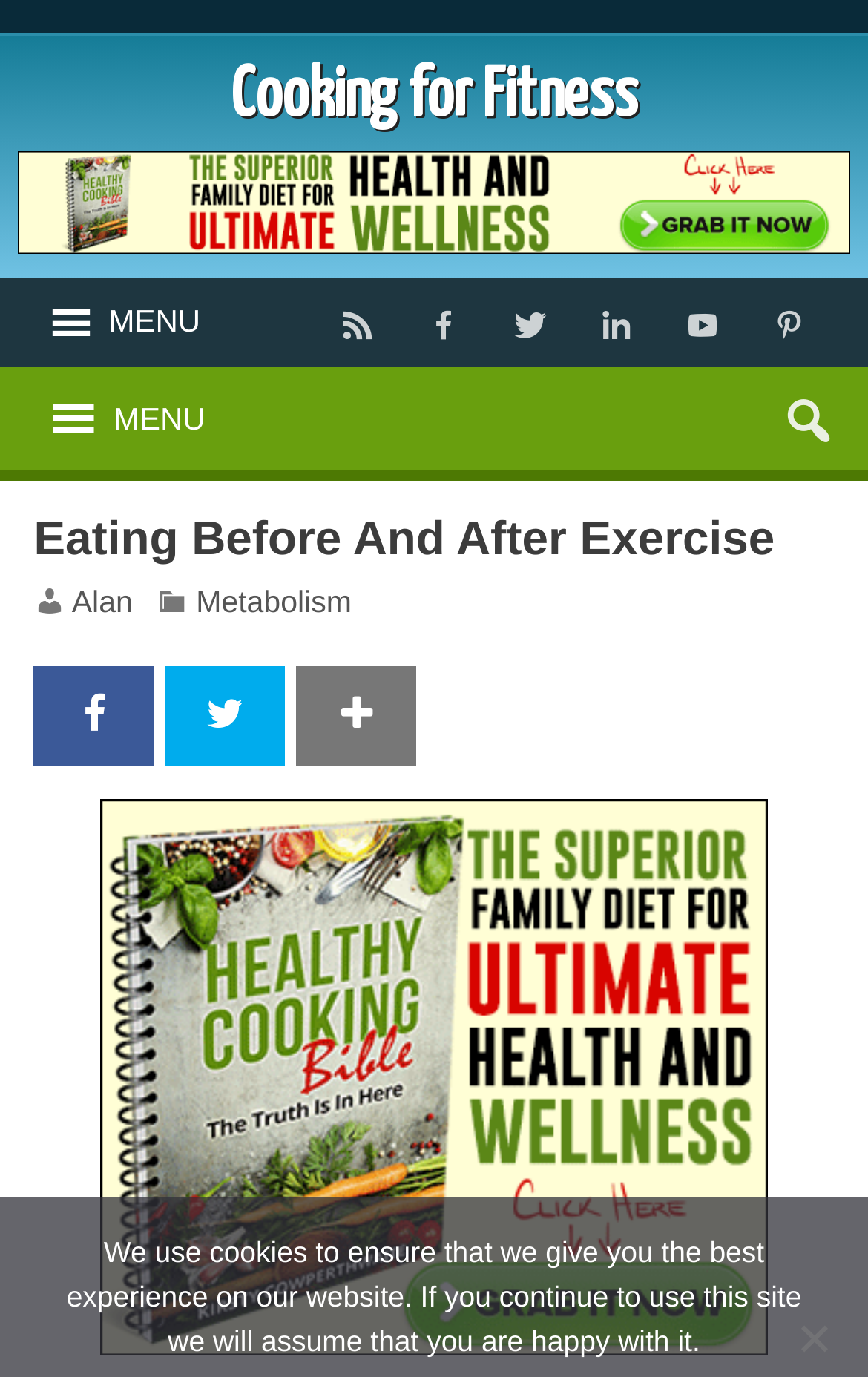Give a concise answer using one word or a phrase to the following question:
What is the name of the article or section?

Cooking for Fitness